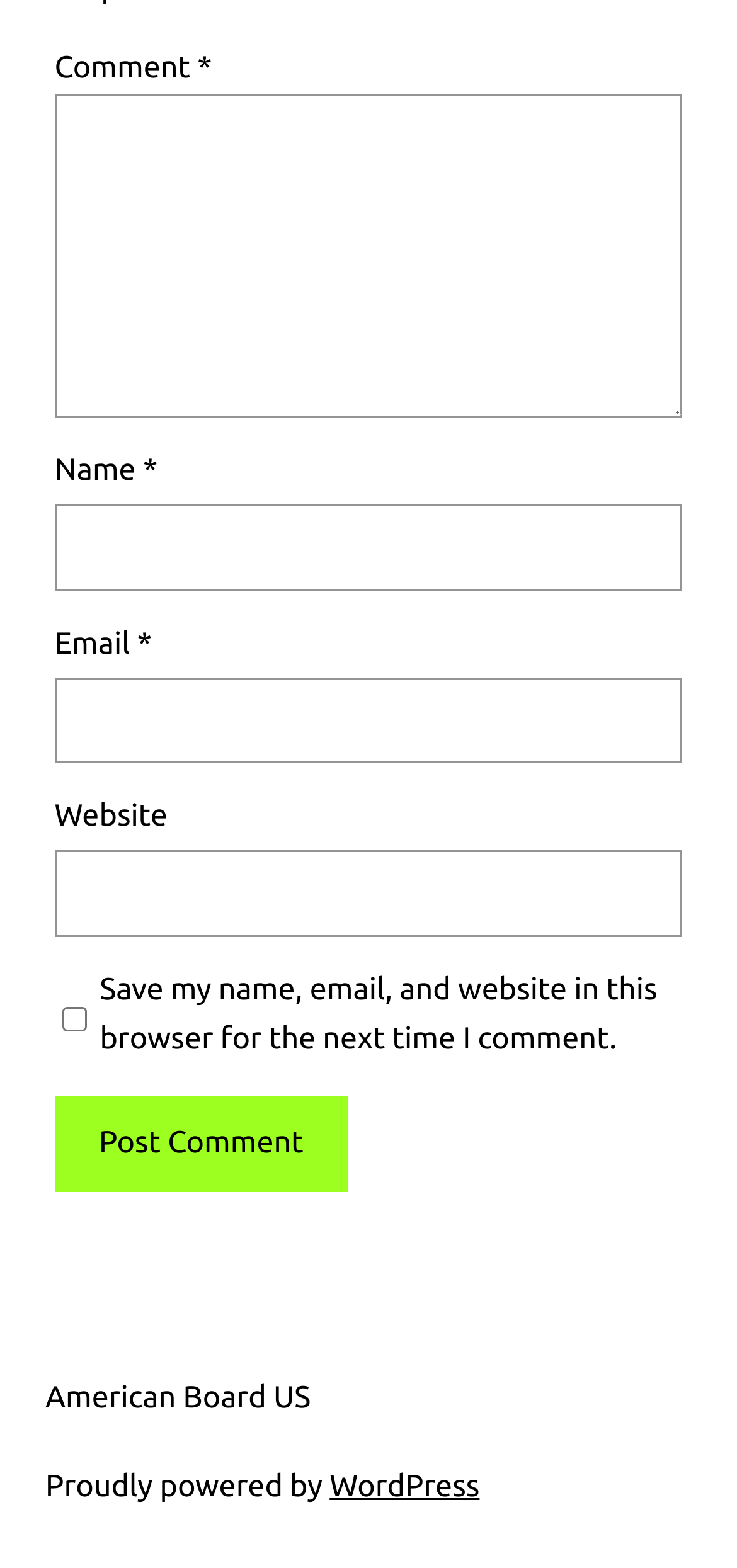Find the bounding box coordinates for the element that must be clicked to complete the instruction: "Input your email". The coordinates should be four float numbers between 0 and 1, indicated as [left, top, right, bottom].

[0.074, 0.432, 0.926, 0.487]